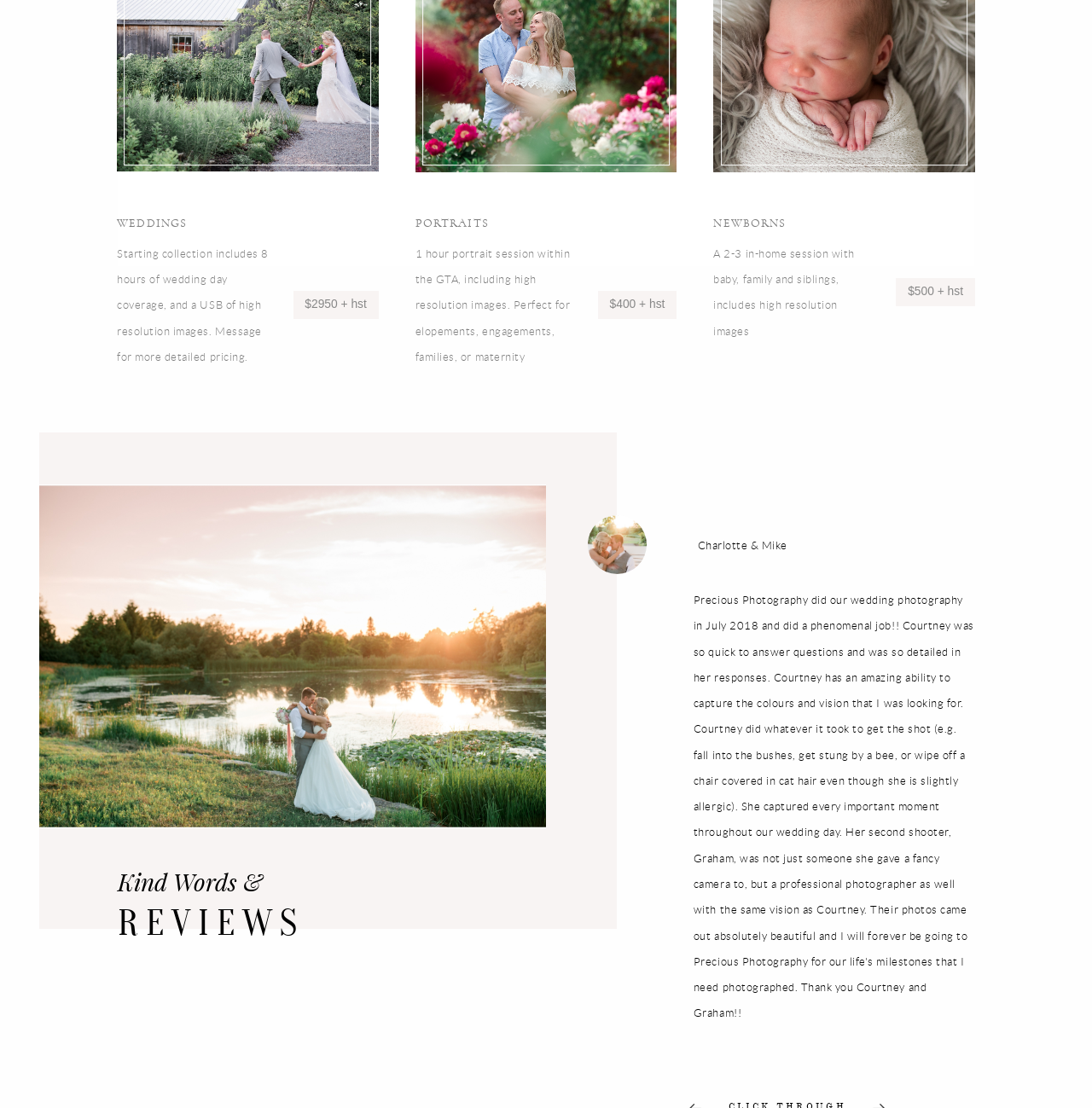Using the description: "UPCOMING SESSIONS", identify the bounding box of the corresponding UI element in the screenshot.

[0.464, 0.141, 0.608, 0.193]